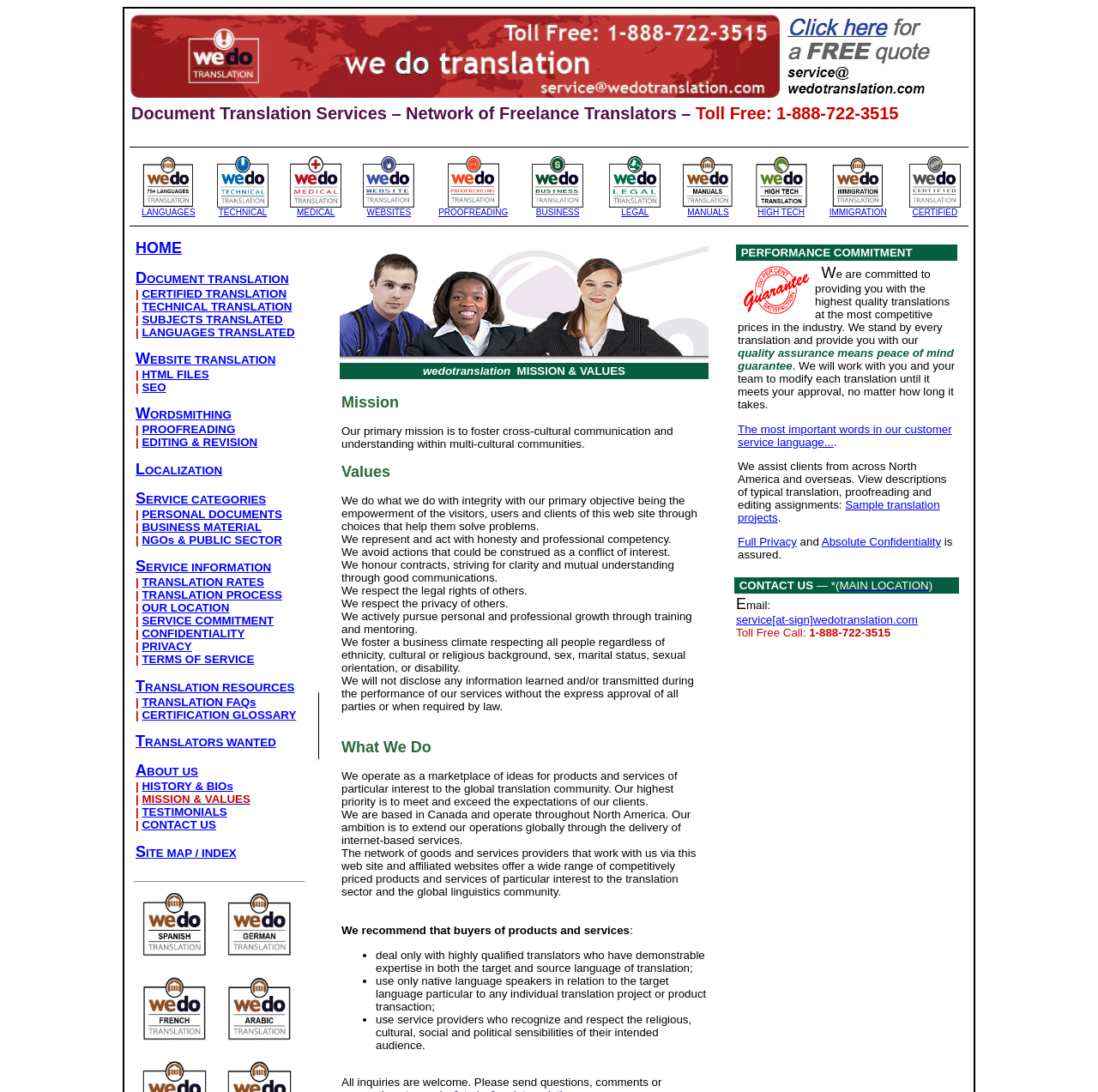Respond to the following question using a concise word or phrase: 
Is the website certified for document translation?

Yes